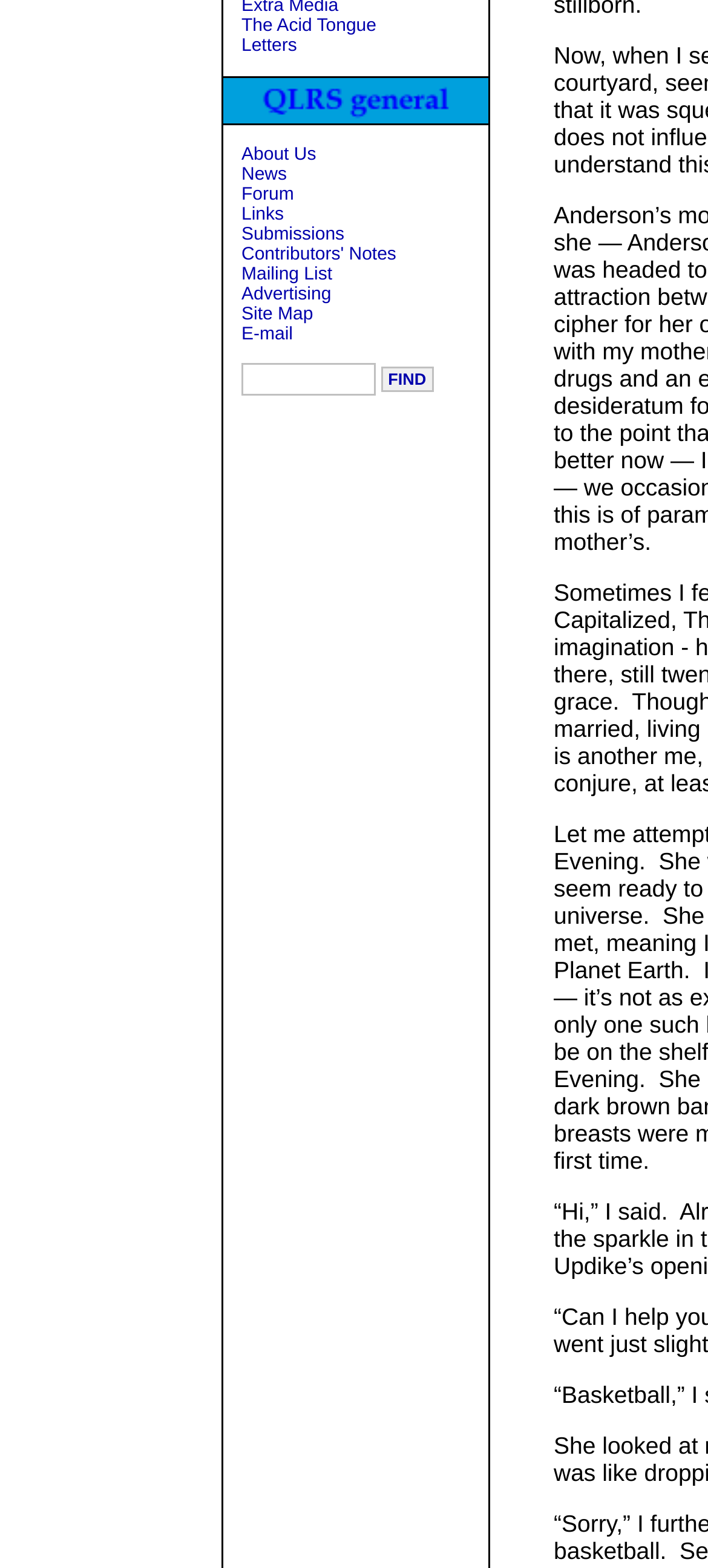Identify the bounding box for the UI element described as: "The Acid Tongue". The coordinates should be four float numbers between 0 and 1, i.e., [left, top, right, bottom].

[0.341, 0.01, 0.532, 0.023]